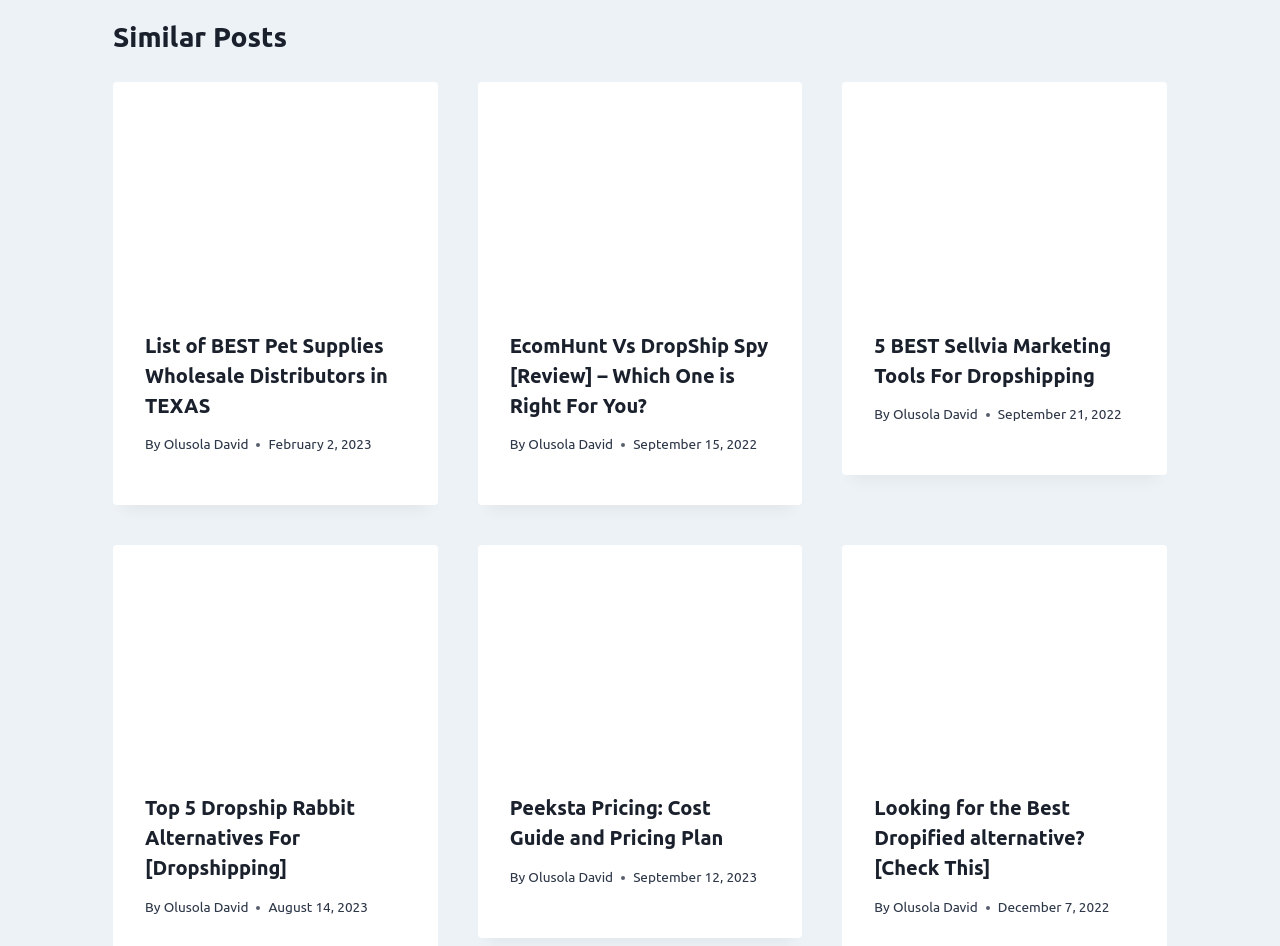What is the date of the third article?
Answer the question based on the image using a single word or a brief phrase.

September 21, 2022